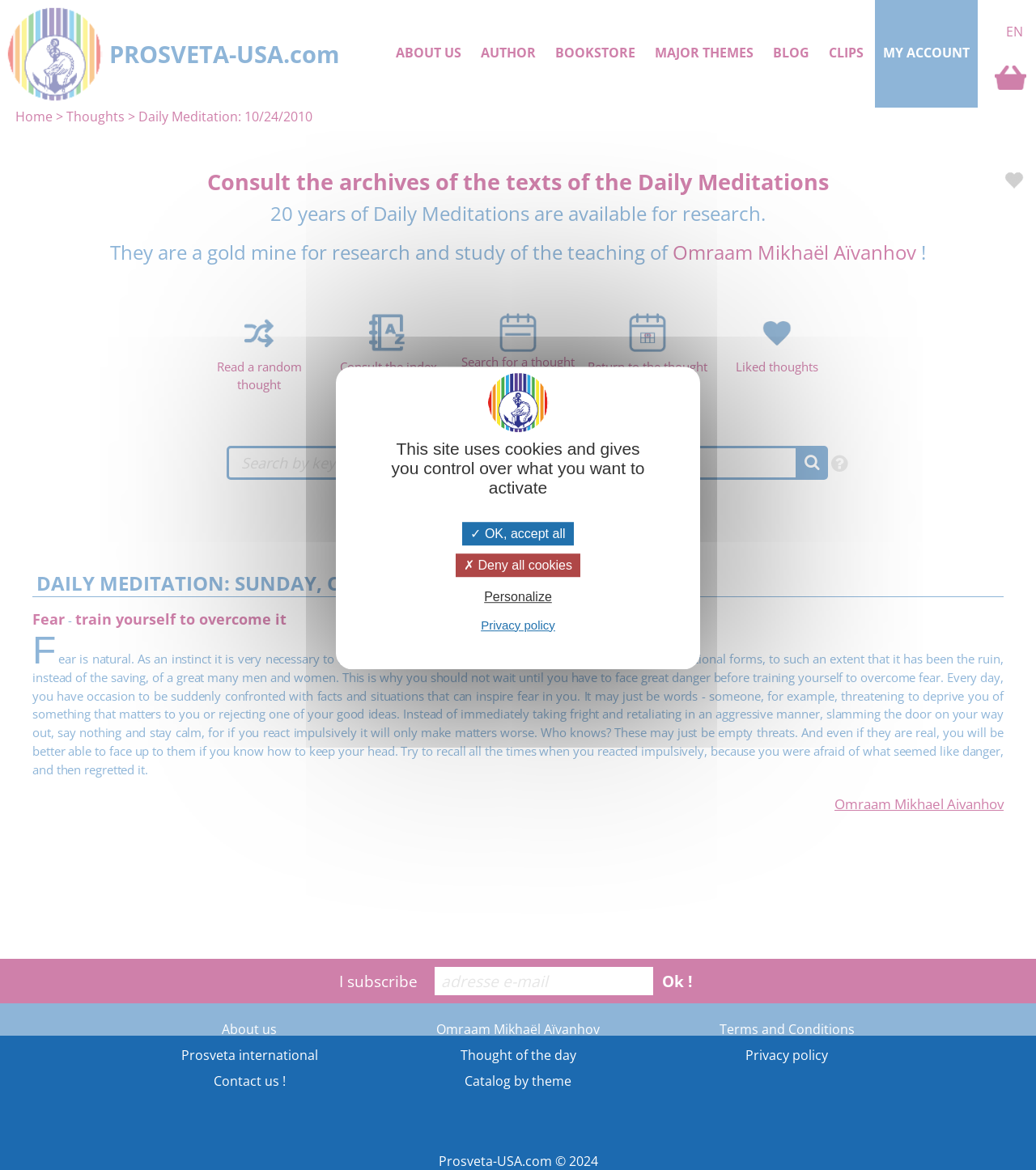Answer in one word or a short phrase: 
What can I do with the search box?

Search by keywords